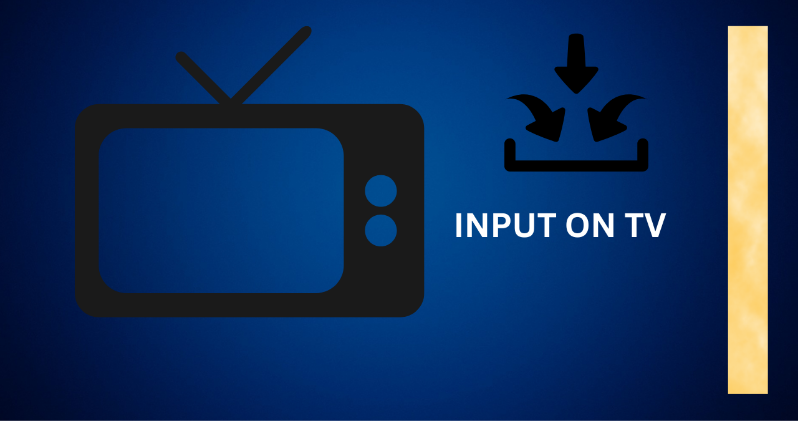Describe the important features and context of the image with as much detail as possible.

The image features a modern graphic representation related to television input settings. On the left, a stylized black television set is depicted, symbolizing a common household device where various input sources can be connected. To the right of the television, the phrase "INPUT ON TV" is prominently displayed in bold letters, suggesting a focus on understanding and modifying television inputs. Accompanying this text is a graphic depicting arrows pointing downwards into a container-like symbol, indicating the process of switching or channeling different input signals. The background is a deep blue, providing a sleek and engaging visual contrast that emphasizes the theme of transforming one's TV viewing experience through effective input management. This image serves as a visual introduction to the article titled "Transform Your TV Viewing Experience with This Simple Input Switching Hack!" by Muhammad Waqar, which aims to guide readers in mastering TV input configuration for a seamless viewing experience.